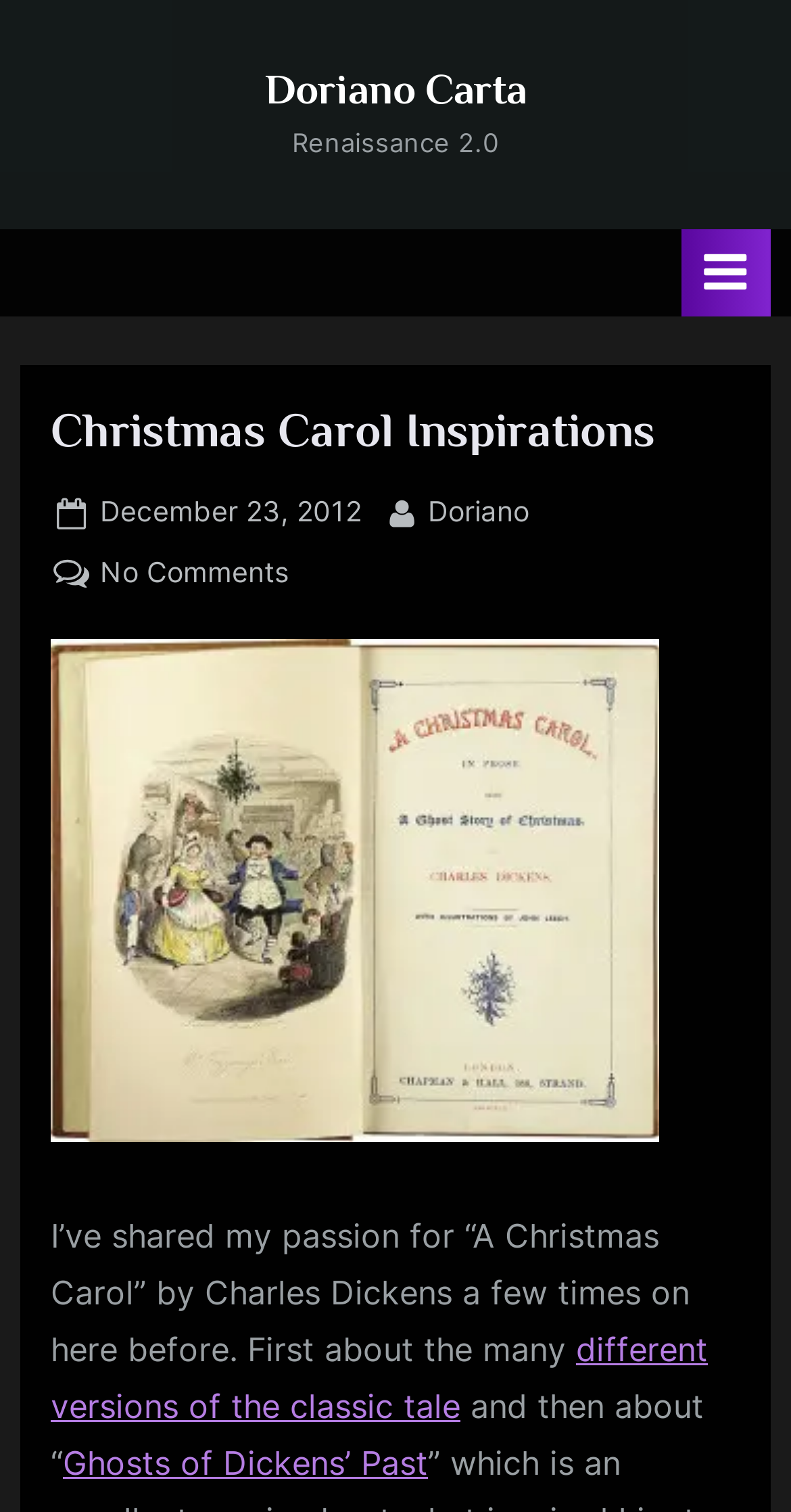What is the date of the article?
Examine the webpage screenshot and provide an in-depth answer to the question.

The date of the article can be found by looking at the link 'Posted on December 23, 2012' which is located below the heading 'Christmas Carol Inspirations'.